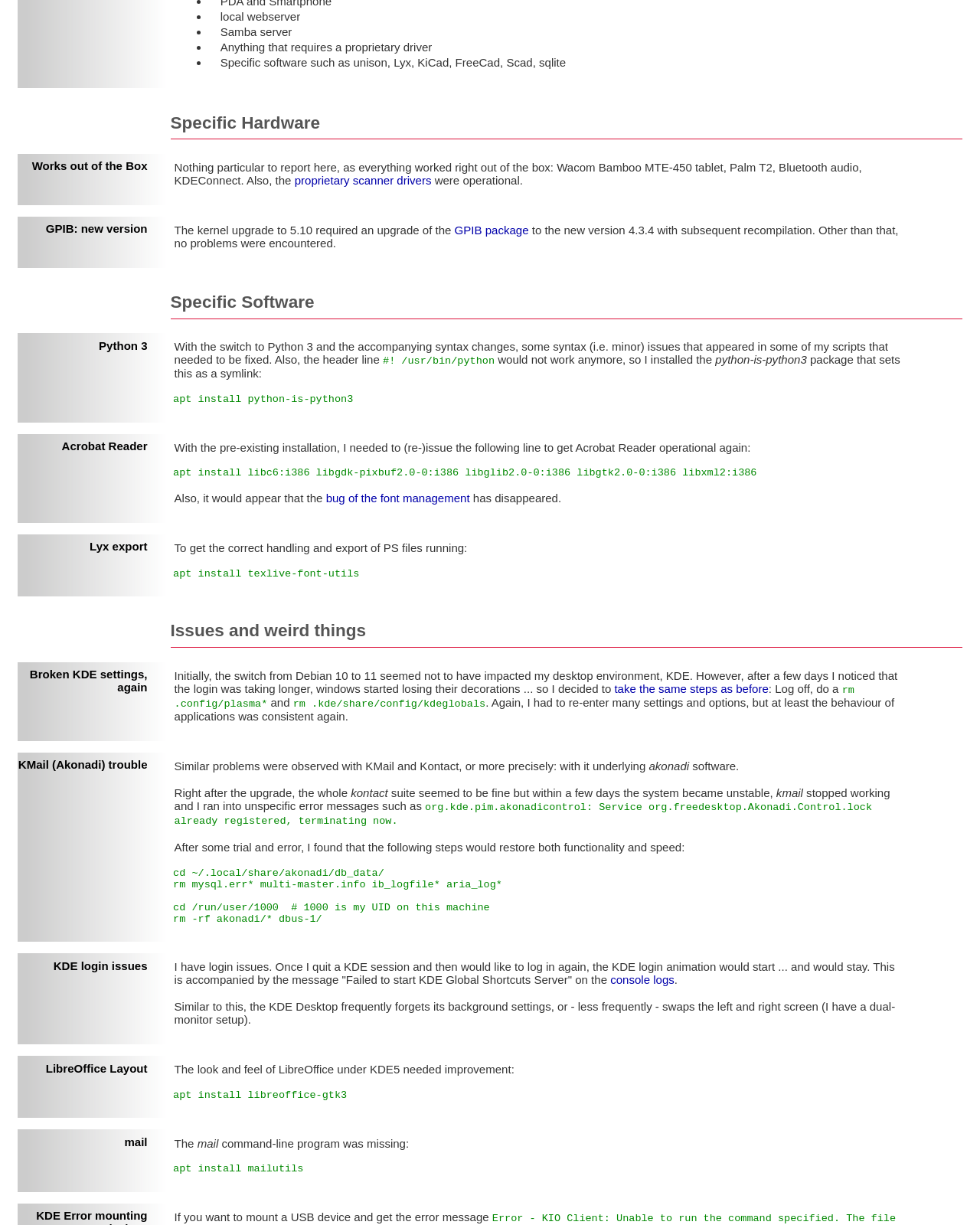What is the first hardware mentioned?
From the details in the image, provide a complete and detailed answer to the question.

I found this answer by looking at the 'Works out of the Box' section, where it mentions that 'Nothing particular to report here, as everything worked right out of the box: Wacom Bamboo MTE-450 tablet, Palm T2, Bluetooth audio, KDEConnect.'